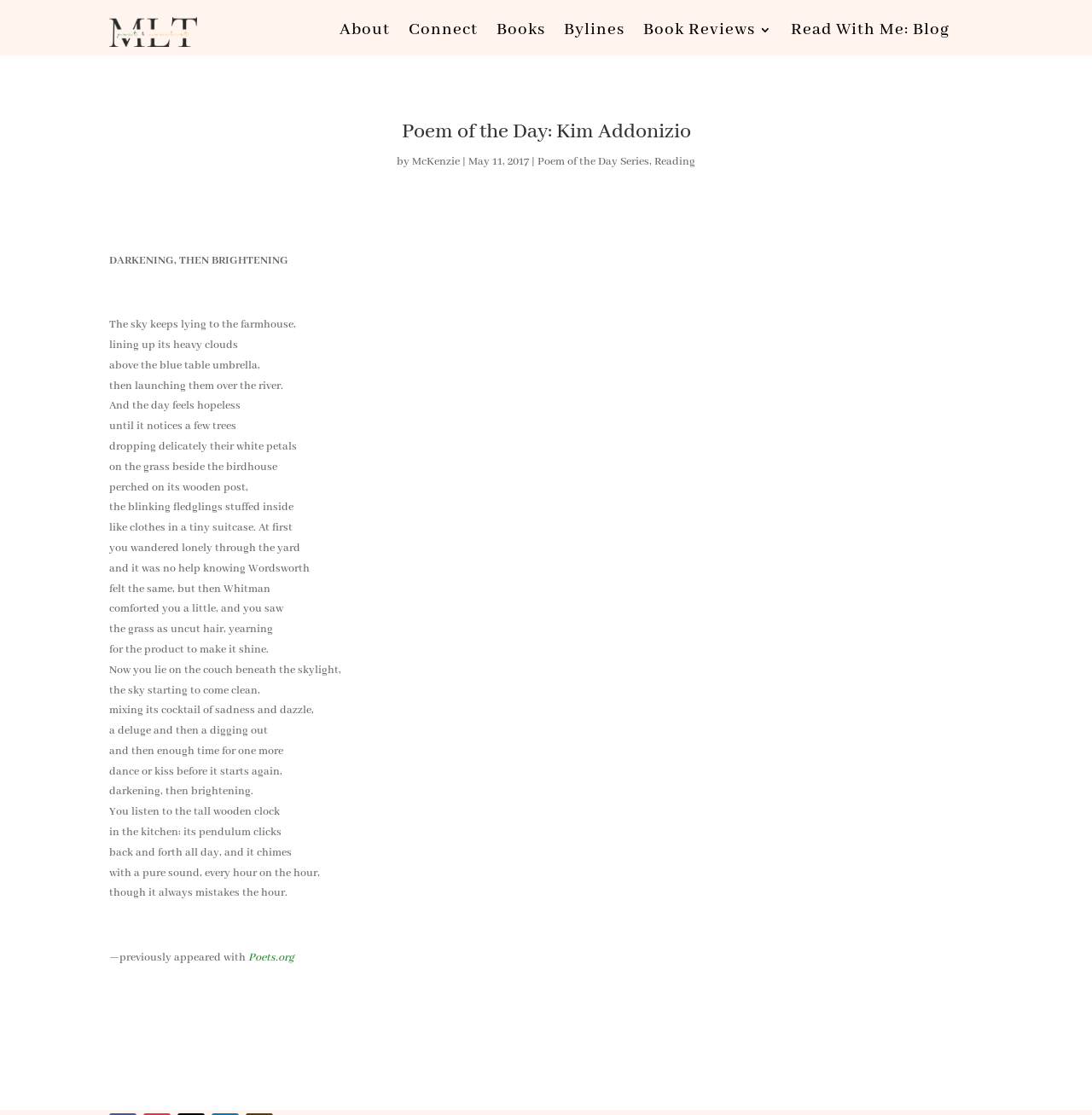Who is the author of the poem?
Using the image, provide a detailed and thorough answer to the question.

The author of the poem is mentioned in the heading 'Poem of the Day: Kim Addonizio' and also in the text 'by McKenzie Lynn Tozan' which indicates that Kim Addonizio is the author of the poem.